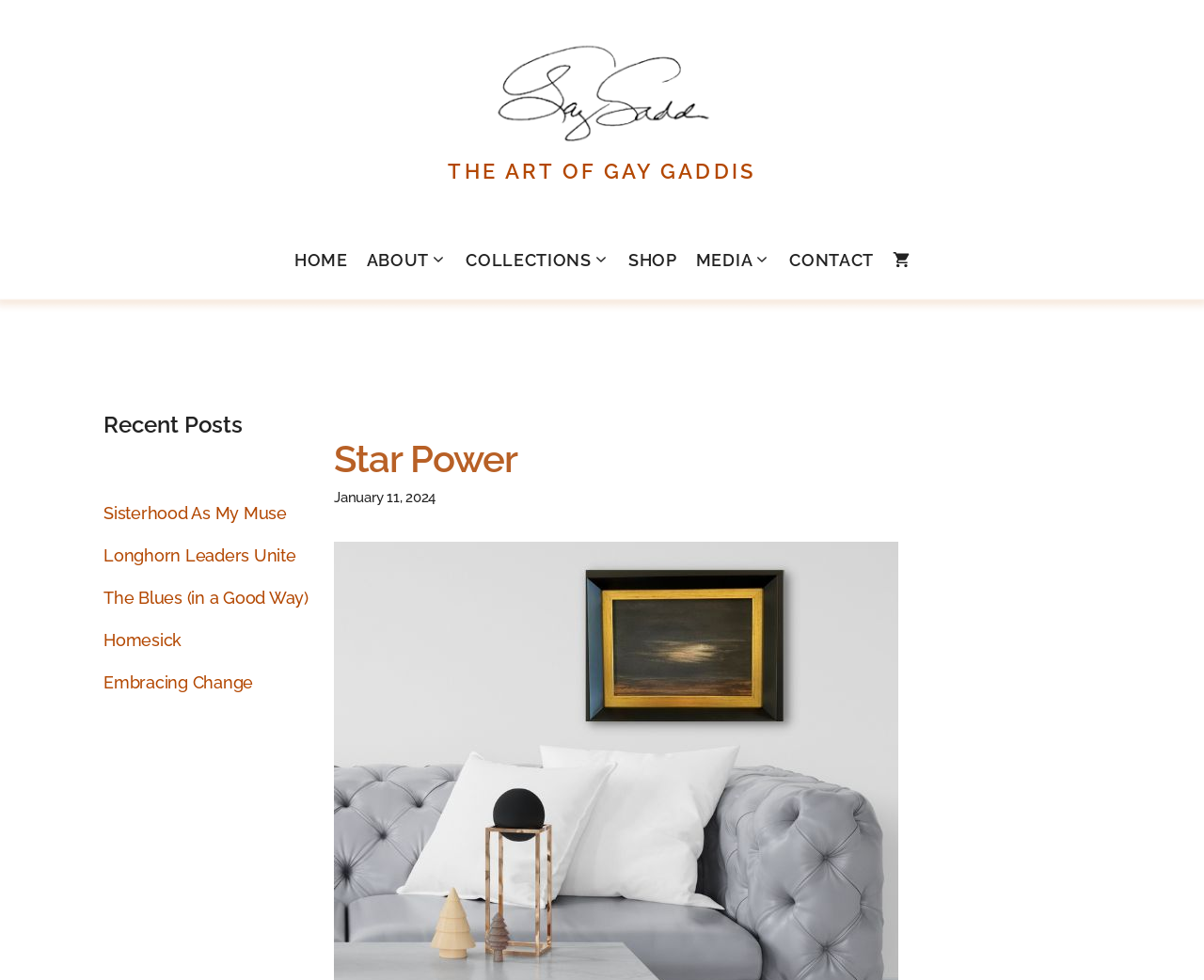Determine the coordinates of the bounding box that should be clicked to complete the instruction: "visit Gay Gaddis Art". The coordinates should be represented by four float numbers between 0 and 1: [left, top, right, bottom].

[0.402, 0.082, 0.598, 0.102]